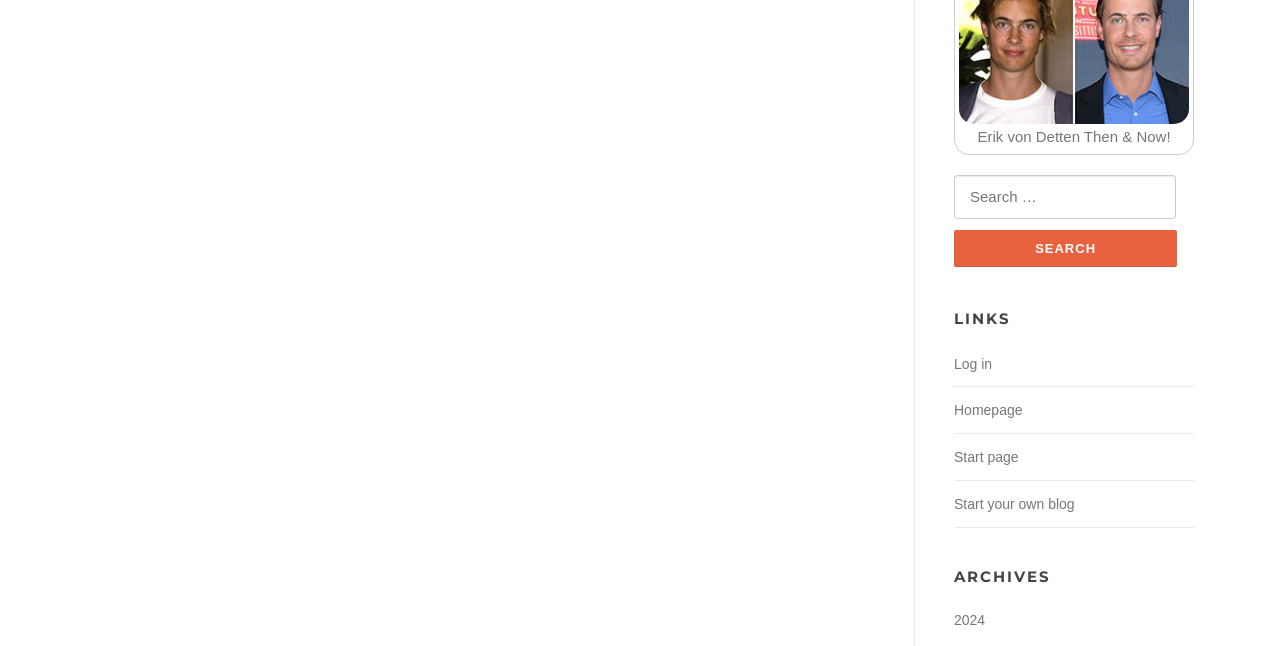Provide the bounding box coordinates, formatted as (top-left x, top-left y, bottom-right x, bottom-right y), with all values being floating point numbers between 0 and 1. Identify the bounding box of the UI element that matches the description: parent_node: Search for: value="Search"

[0.745, 0.355, 0.92, 0.413]